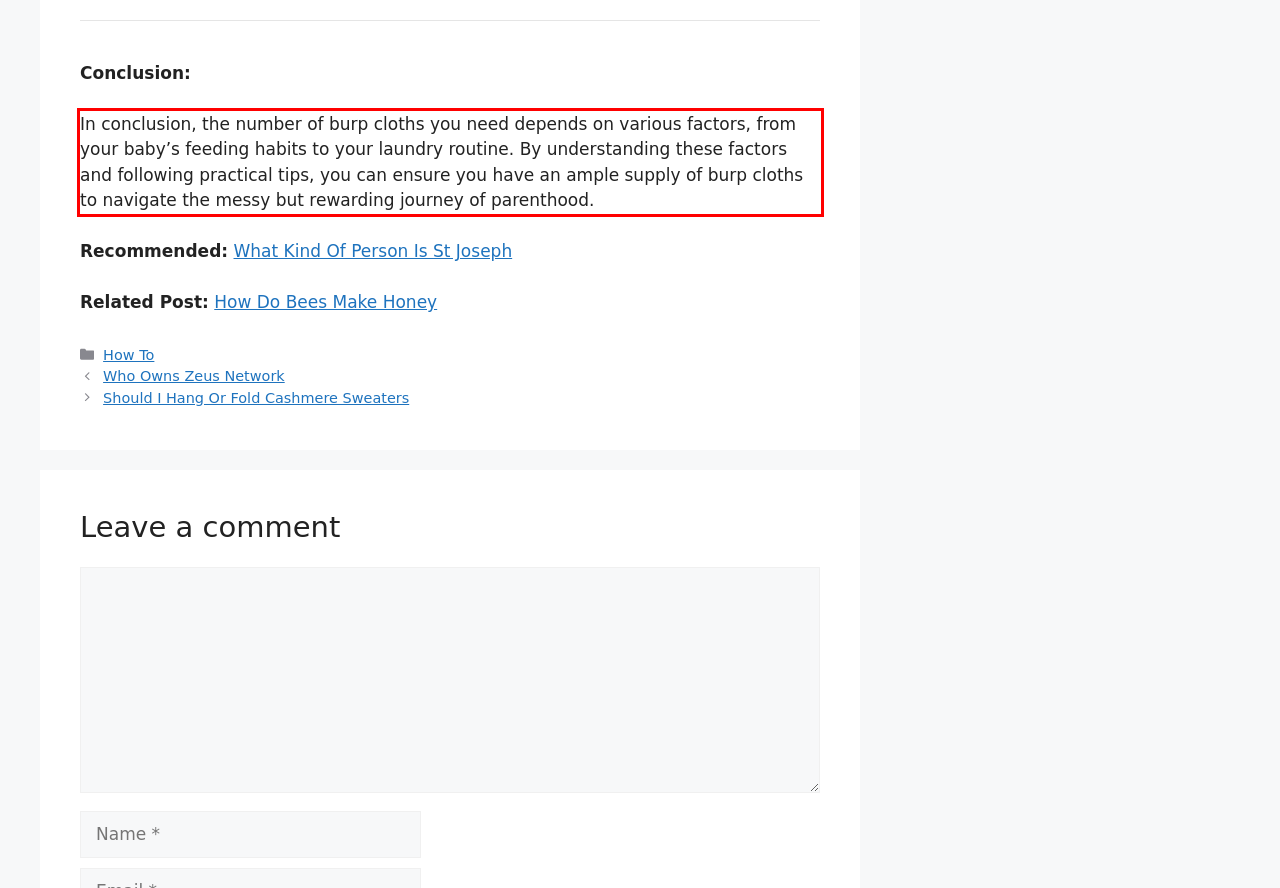There is a screenshot of a webpage with a red bounding box around a UI element. Please use OCR to extract the text within the red bounding box.

In conclusion, the number of burp cloths you need depends on various factors, from your baby’s feeding habits to your laundry routine. By understanding these factors and following practical tips, you can ensure you have an ample supply of burp cloths to navigate the messy but rewarding journey of parenthood.